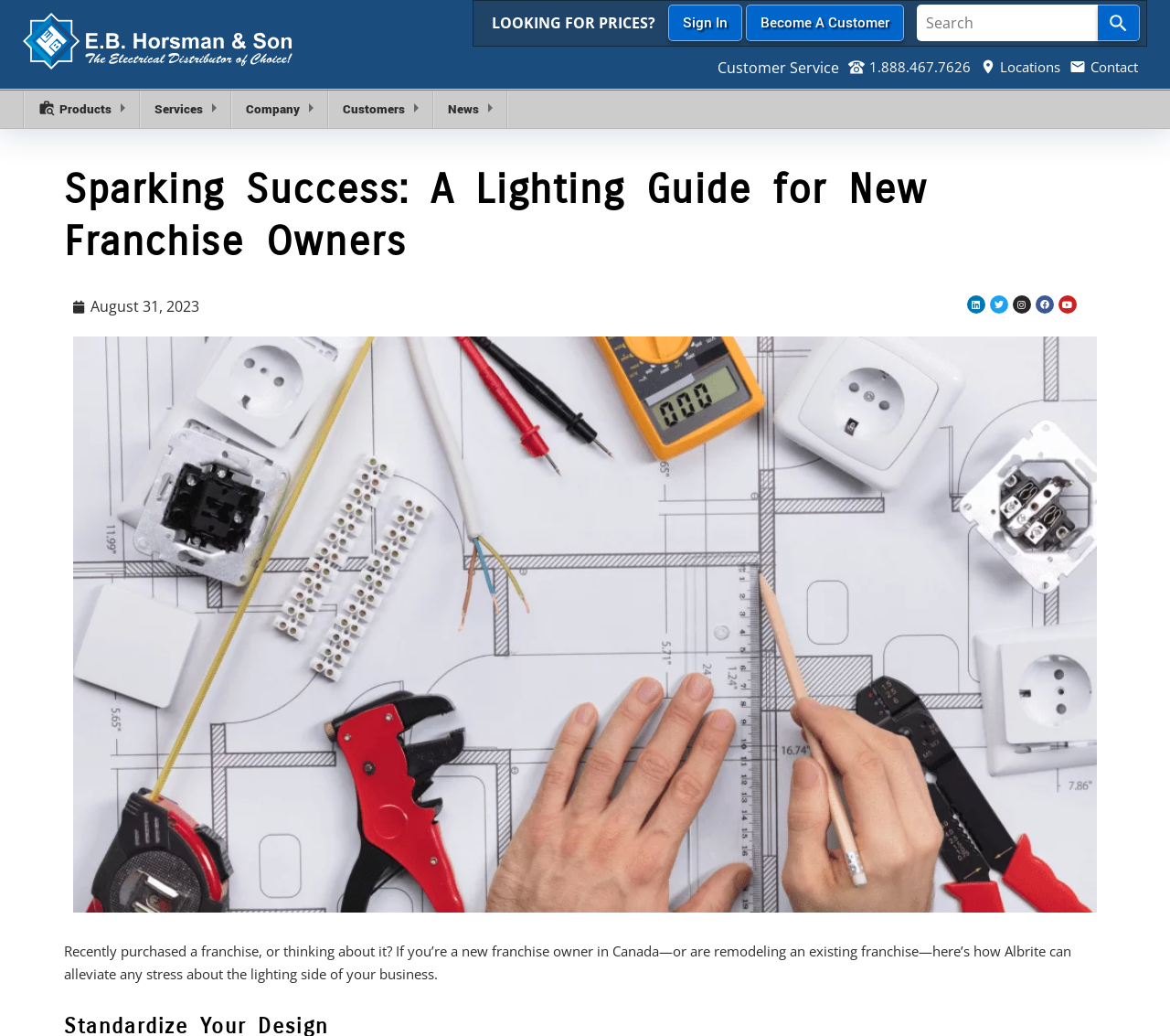Find the bounding box coordinates of the element I should click to carry out the following instruction: "Contact Kazal Ghosh via phone".

None